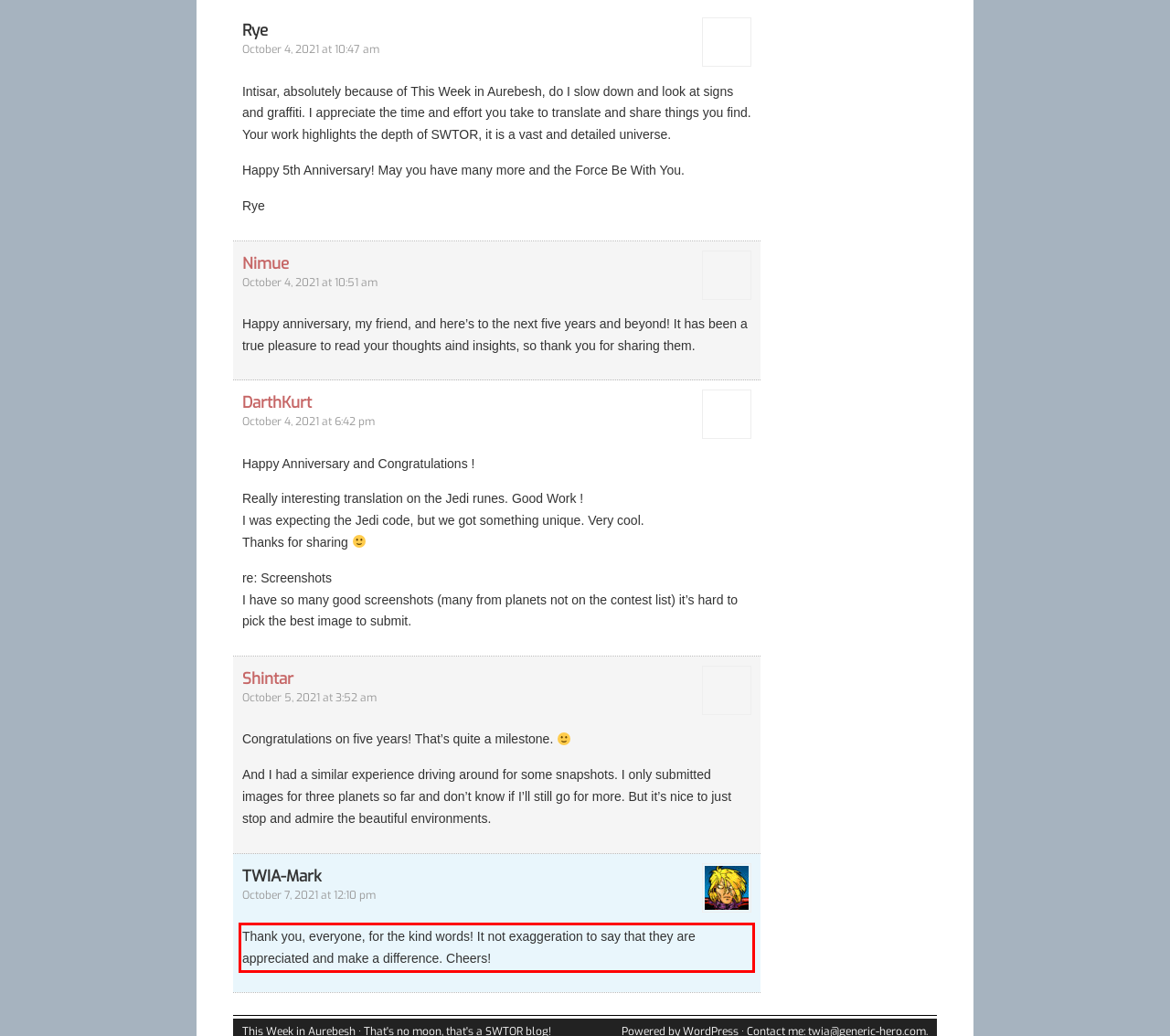Analyze the red bounding box in the provided webpage screenshot and generate the text content contained within.

Thank you, everyone, for the kind words! It not exaggeration to say that they are appreciated and make a difference. Cheers!